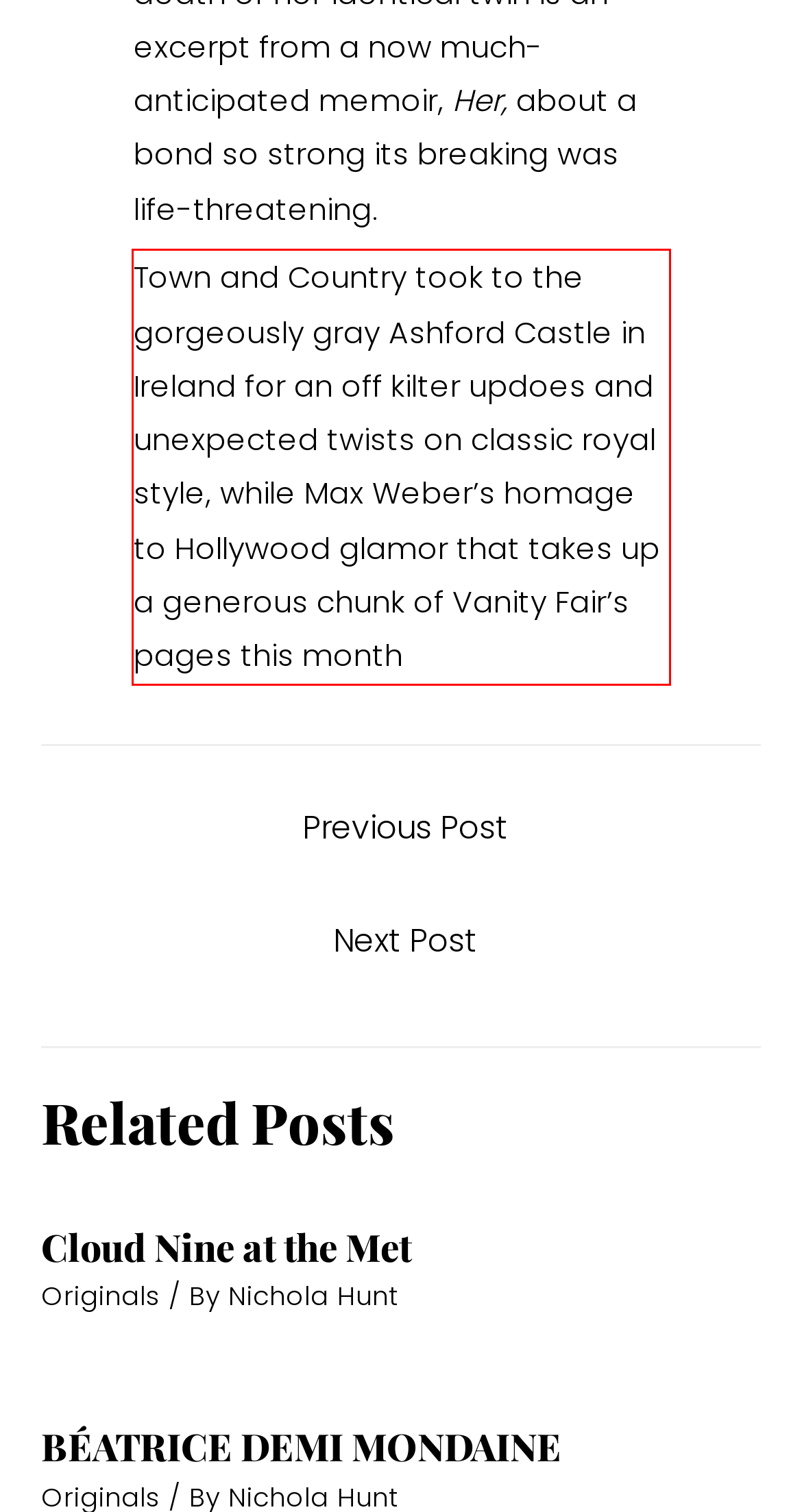Look at the webpage screenshot and recognize the text inside the red bounding box.

Town and Country took to the gorgeously gray Ashford Castle in Ireland for an off kilter updoes and unexpected twists on classic royal style, while Max Weber’s homage to Hollywood glamor that takes up a generous chunk of Vanity Fair’s pages this month